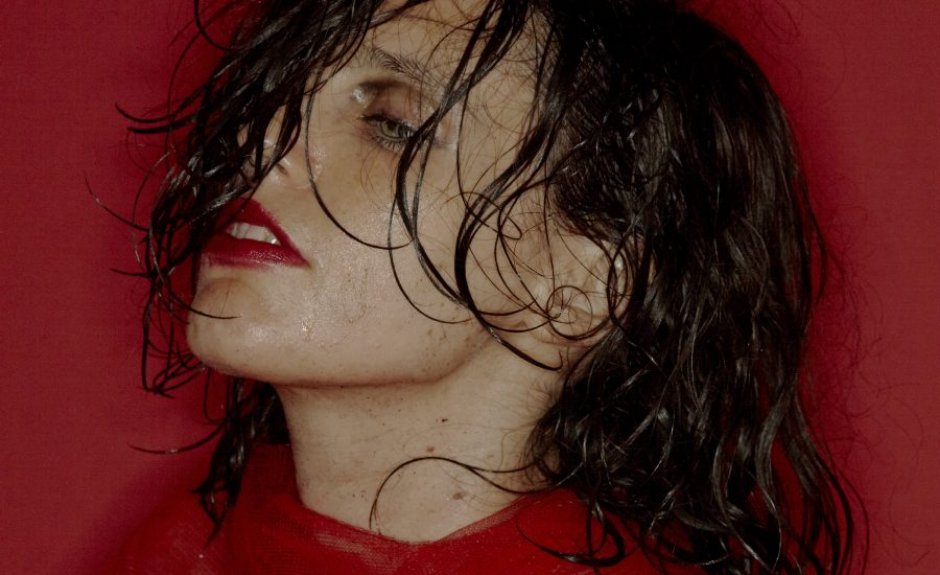What is the atmosphere of the image?
Examine the image and give a concise answer in one word or a short phrase.

passionate and intense